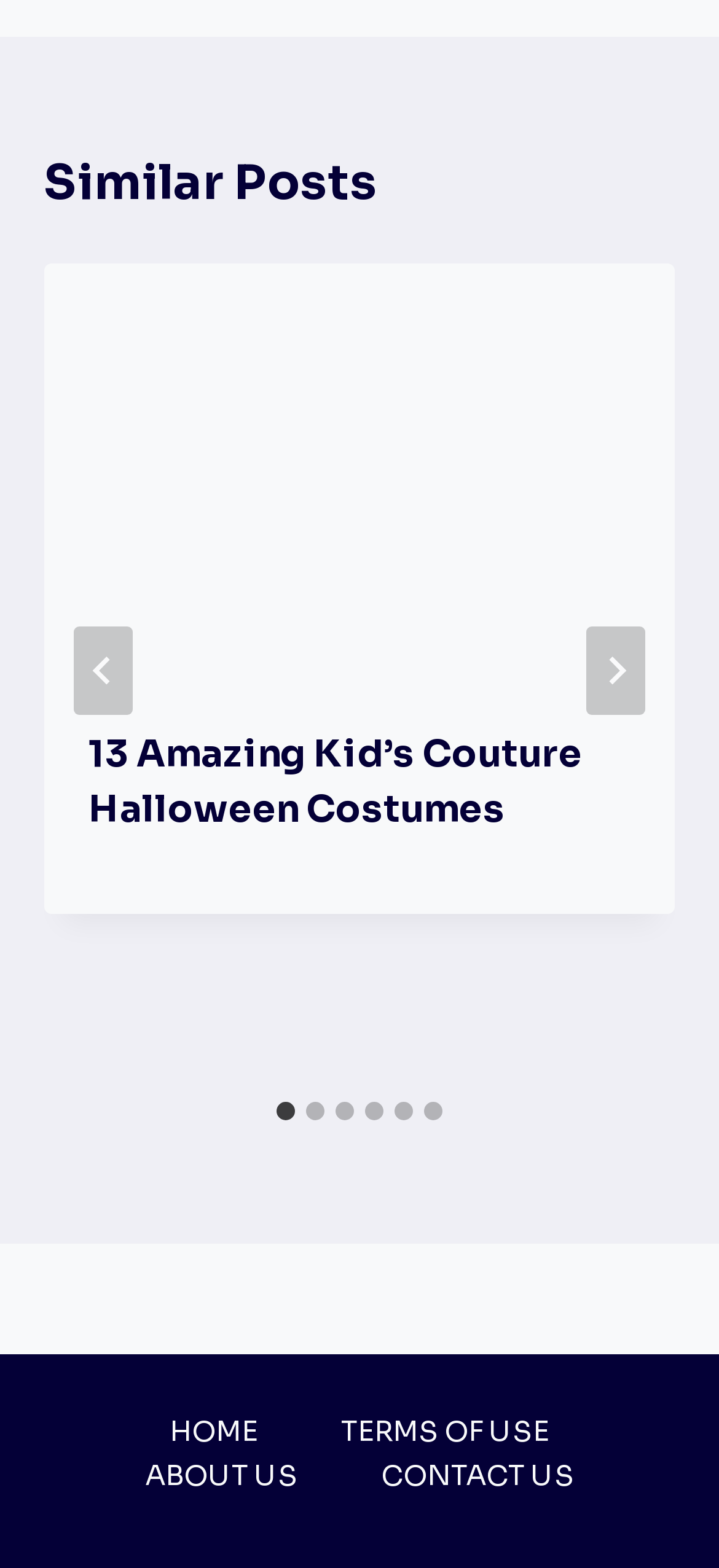Identify the bounding box coordinates of the HTML element based on this description: "Contact Us".

[0.472, 0.927, 0.856, 0.955]